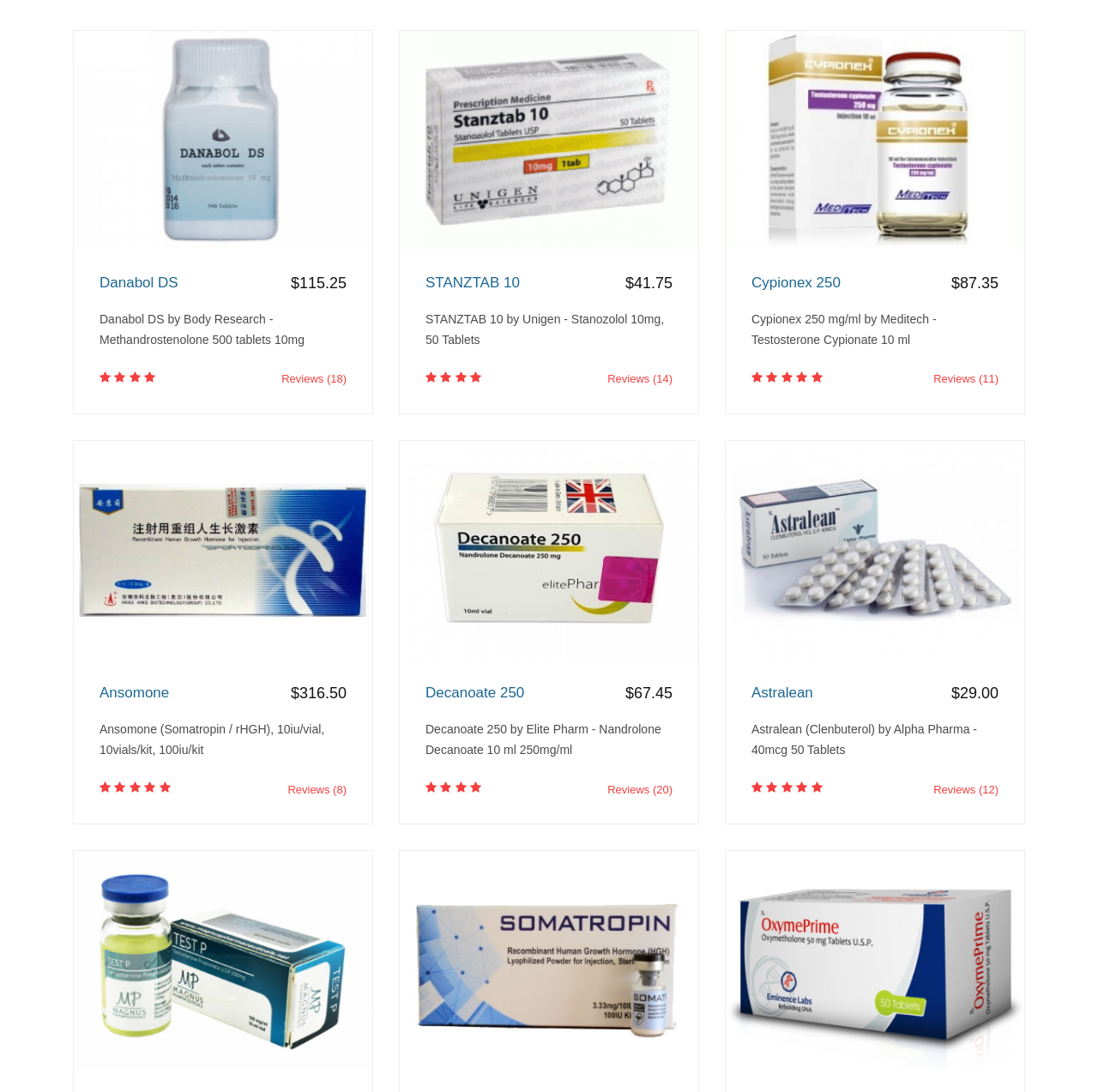From the screenshot, find the bounding box of the UI element matching this description: "parent_node: Test P". Supply the bounding box coordinates in the form [left, top, right, bottom], each a float between 0 and 1.

[0.067, 0.872, 0.339, 0.885]